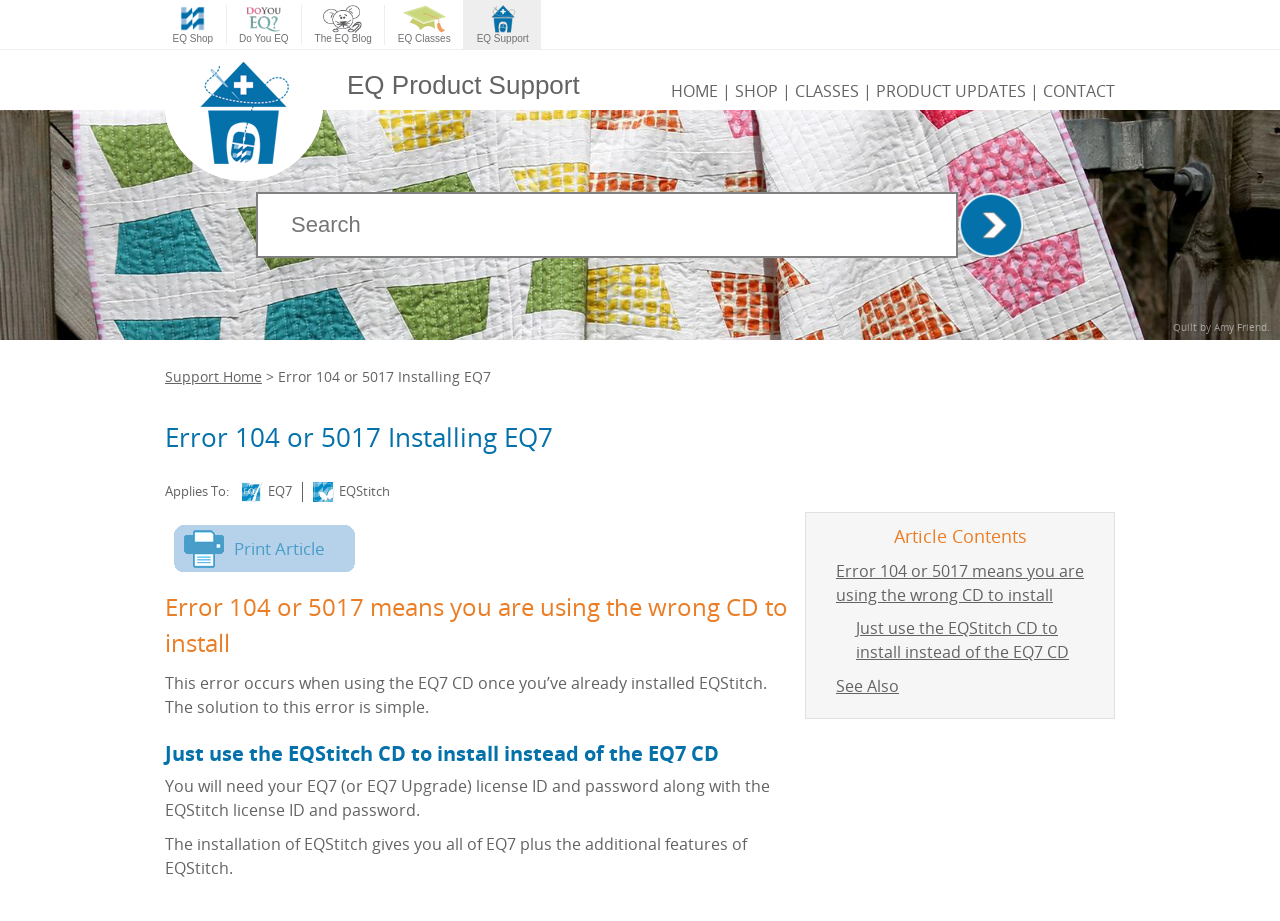What is the name of the blog mentioned on the webpage?
Please answer the question with a detailed response using the information from the screenshot.

I found the answer by looking at the links at the top of the webpage and found the link 'The EQ Blog' which indicates the name of the blog.